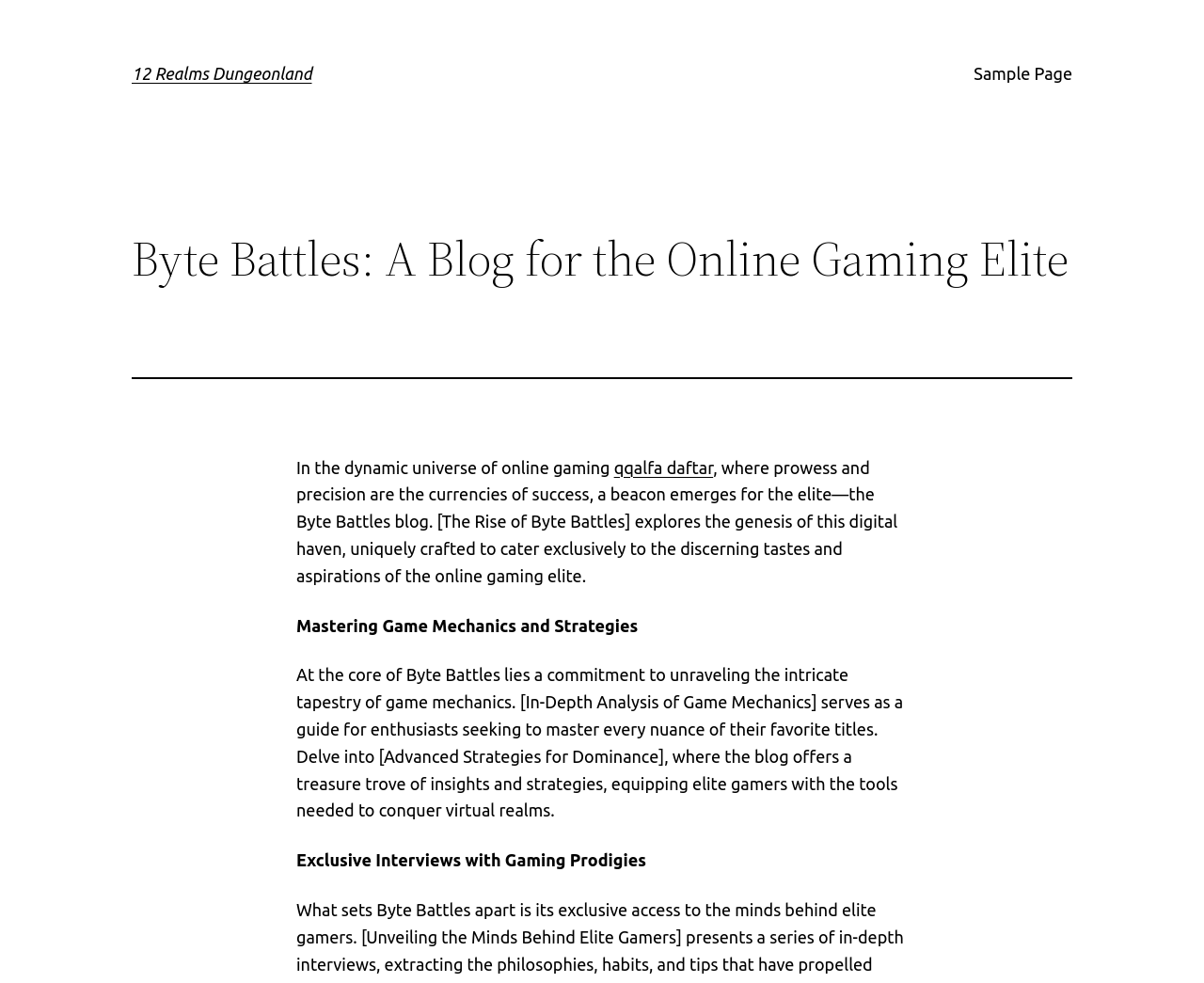Can you find and generate the webpage's heading?

12 Realms Dungeonland